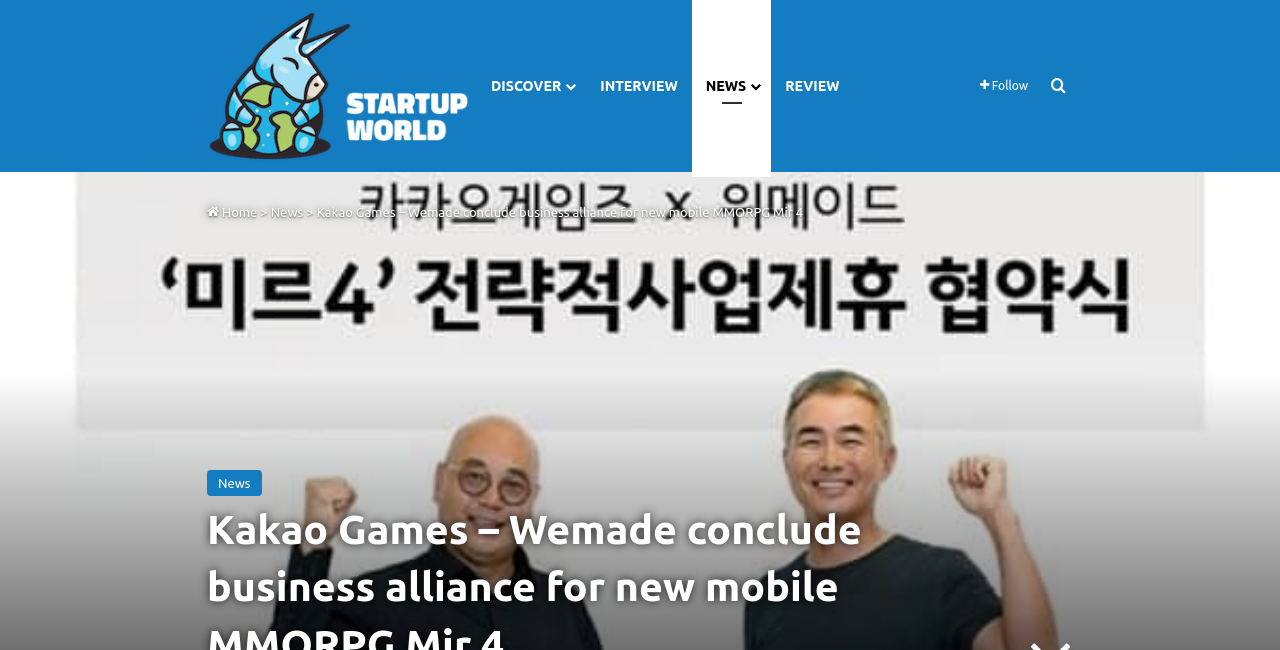Could you find the bounding box coordinates of the clickable area to complete this instruction: "Search for something"?

None